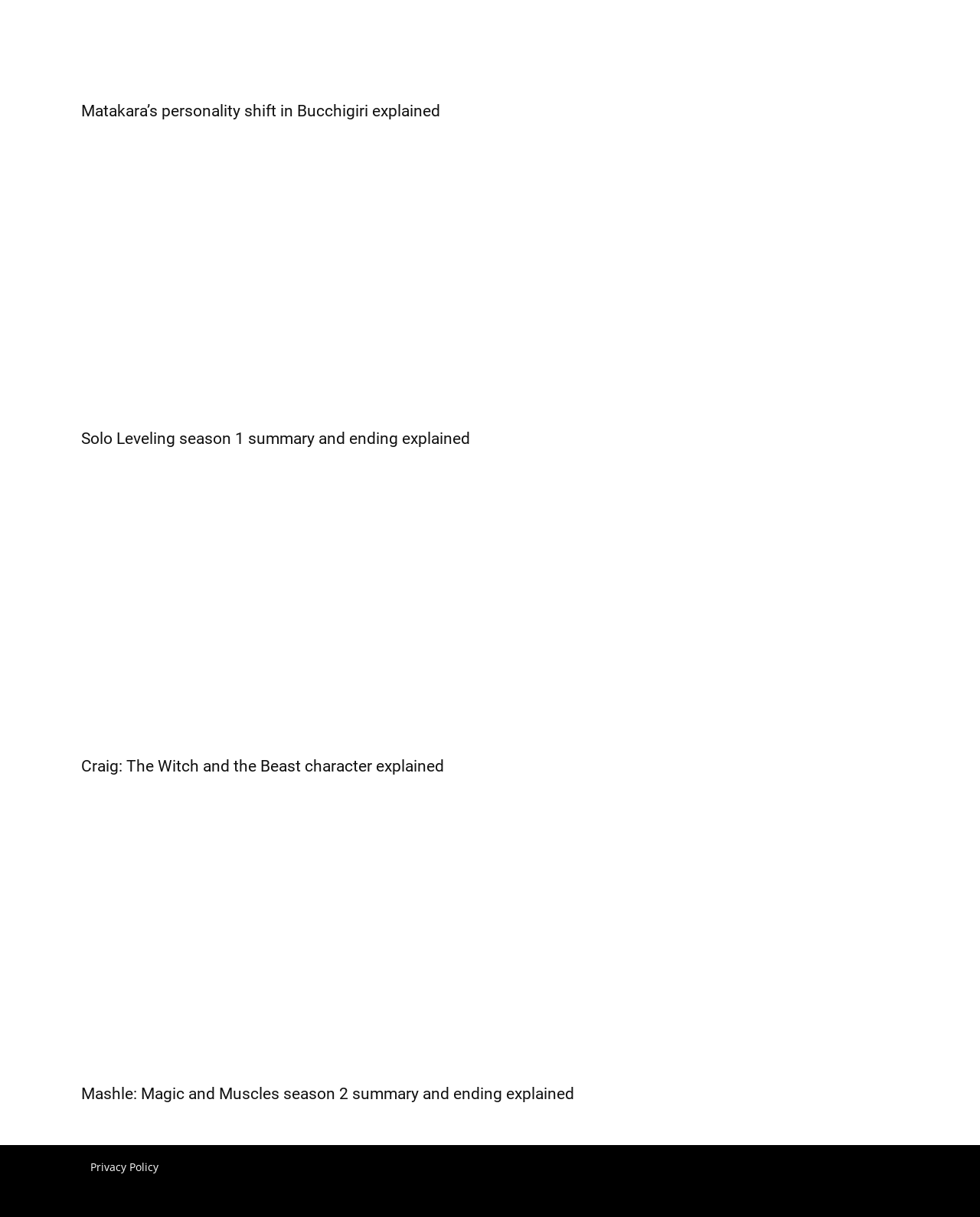Identify the bounding box coordinates of the area you need to click to perform the following instruction: "Click on 2003-2004".

None